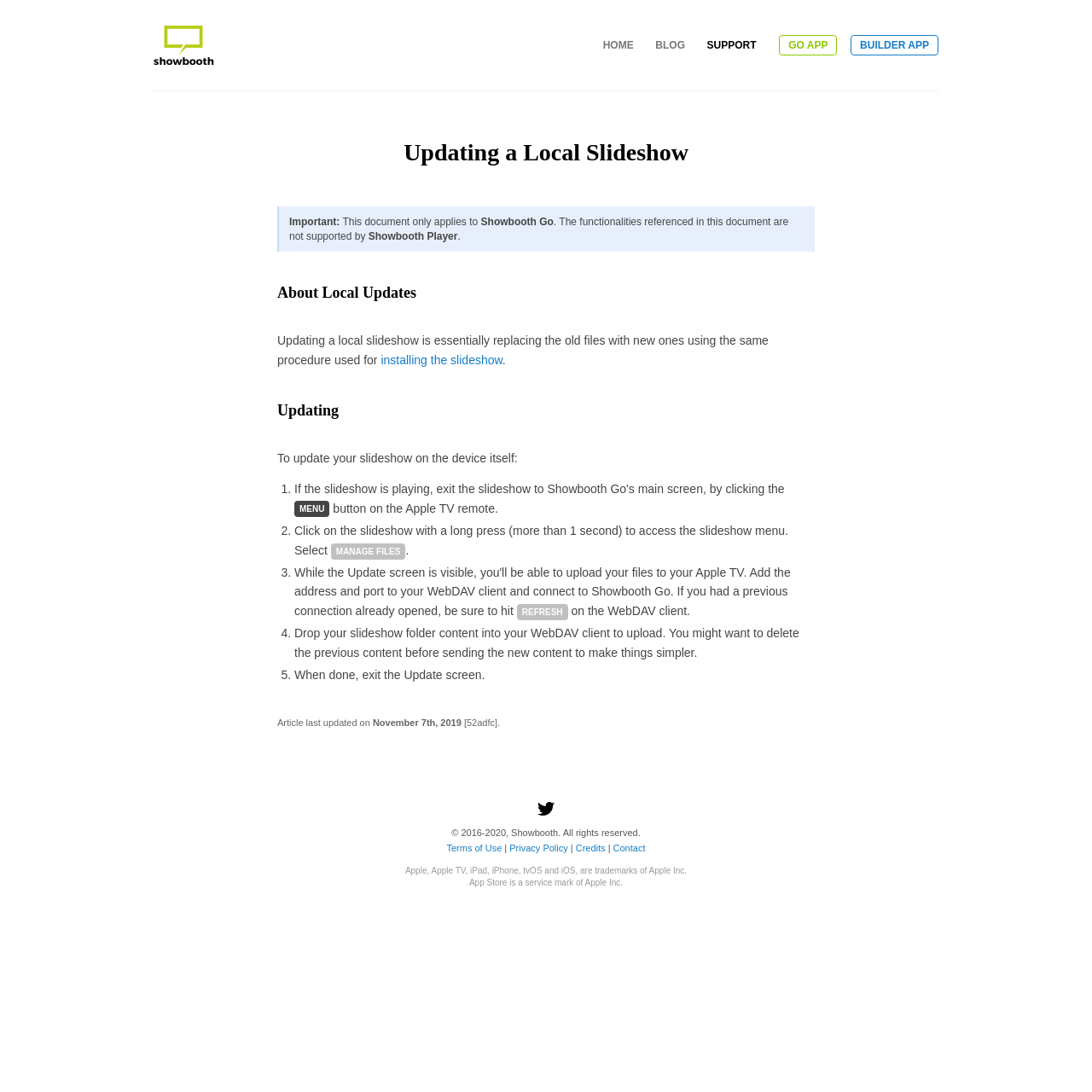Can you find the bounding box coordinates for the element to click on to achieve the instruction: "Click on installing the slideshow"?

[0.349, 0.323, 0.46, 0.336]